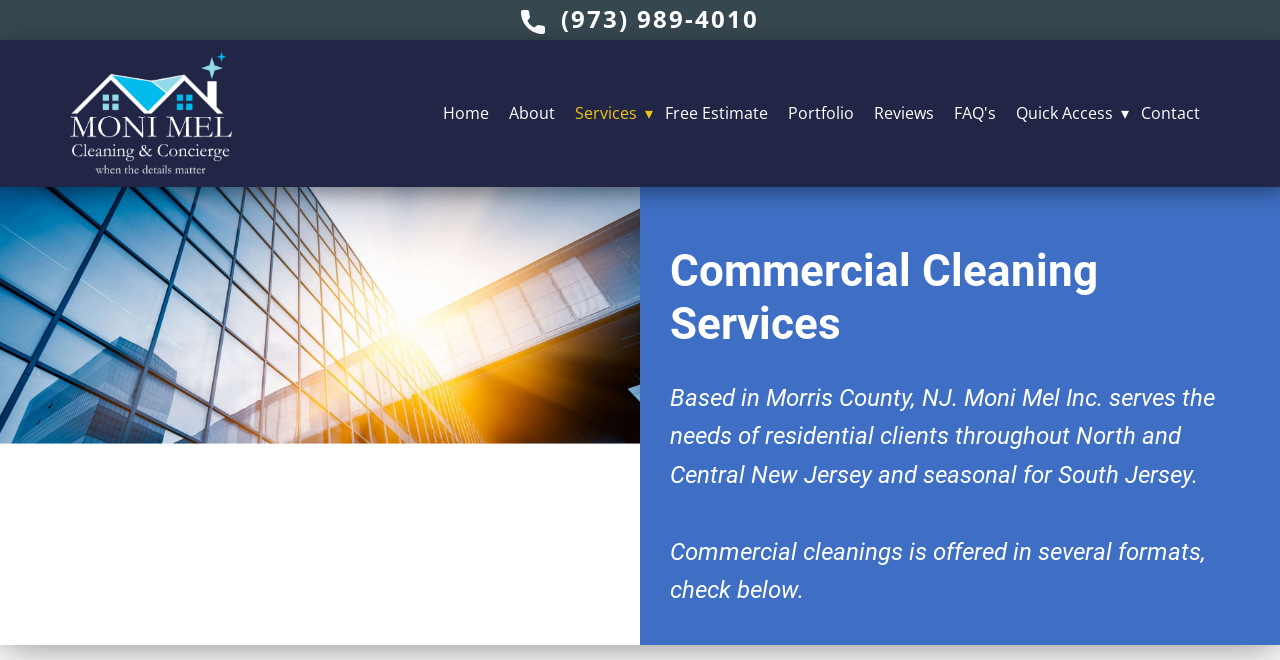Extract the bounding box coordinates of the UI element described by: "Quick Access". The coordinates should include four float numbers ranging from 0 to 1, e.g., [left, top, right, bottom].

[0.786, 0.144, 0.884, 0.198]